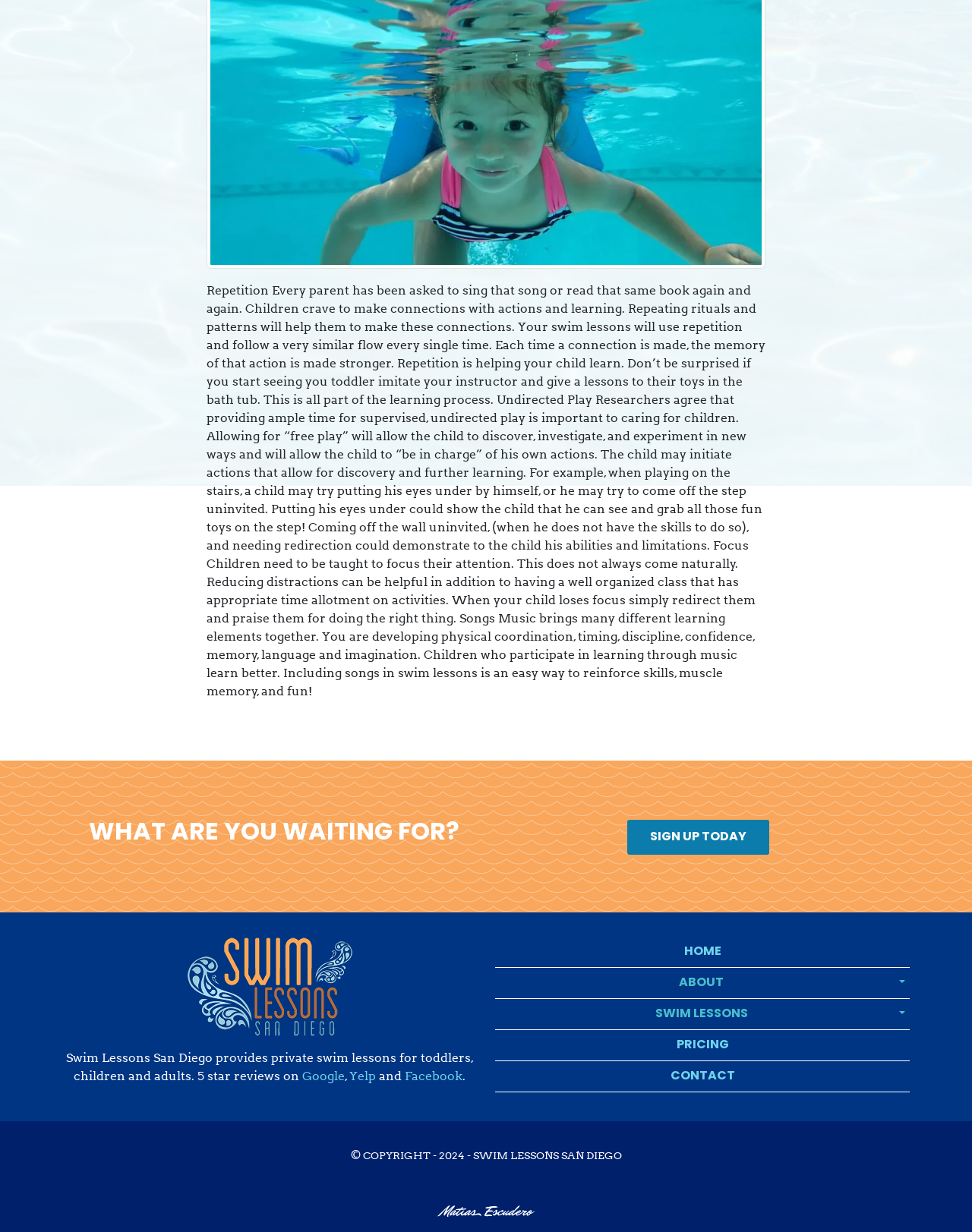Given the element description, predict the bounding box coordinates in the format (top-left x, top-left y, bottom-right x, bottom-right y), using floating point numbers between 0 and 1: SWIM LESSONS

[0.509, 0.811, 0.936, 0.836]